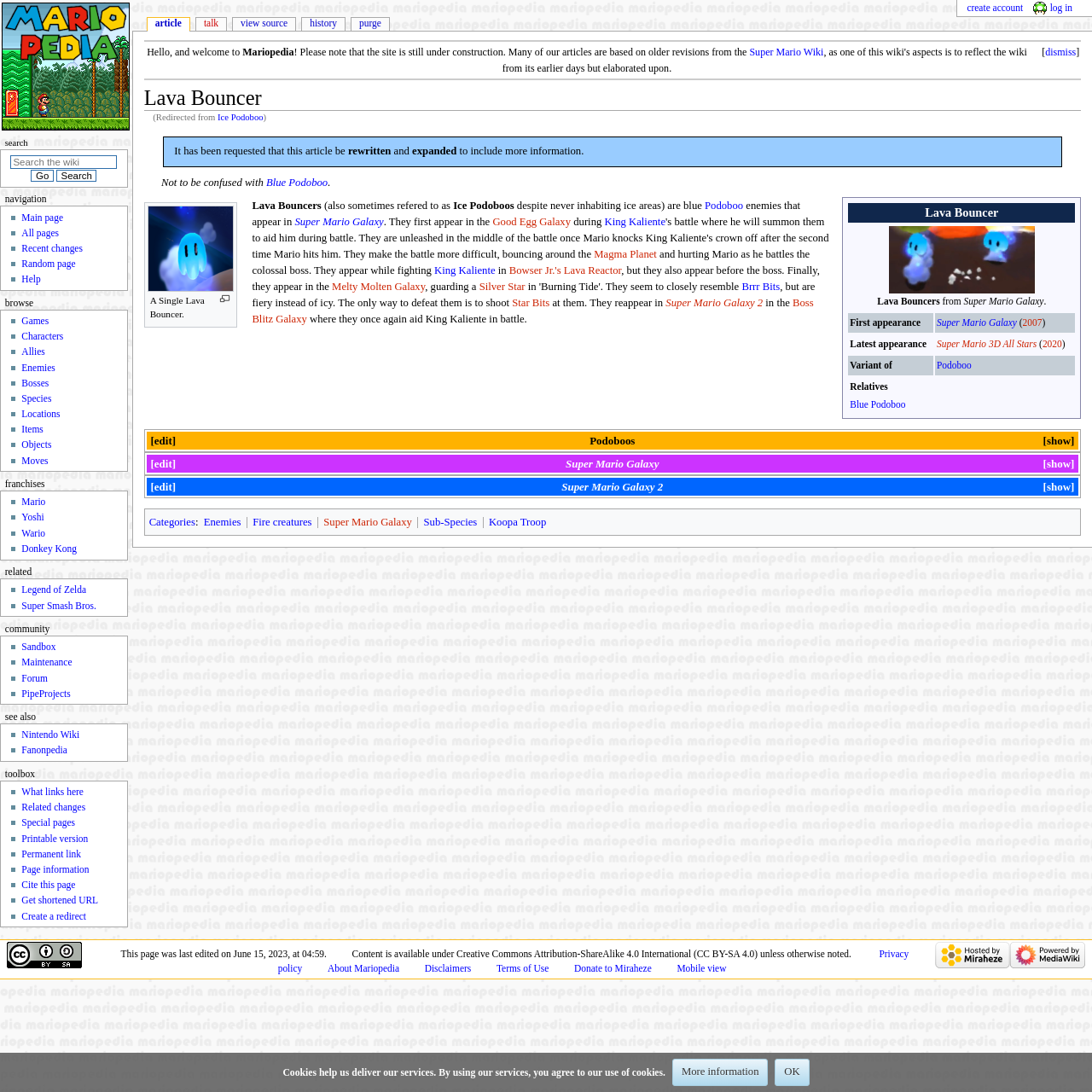Please determine the bounding box coordinates of the clickable area required to carry out the following instruction: "Click the dismiss button". The coordinates must be four float numbers between 0 and 1, represented as [left, top, right, bottom].

[0.957, 0.042, 0.985, 0.053]